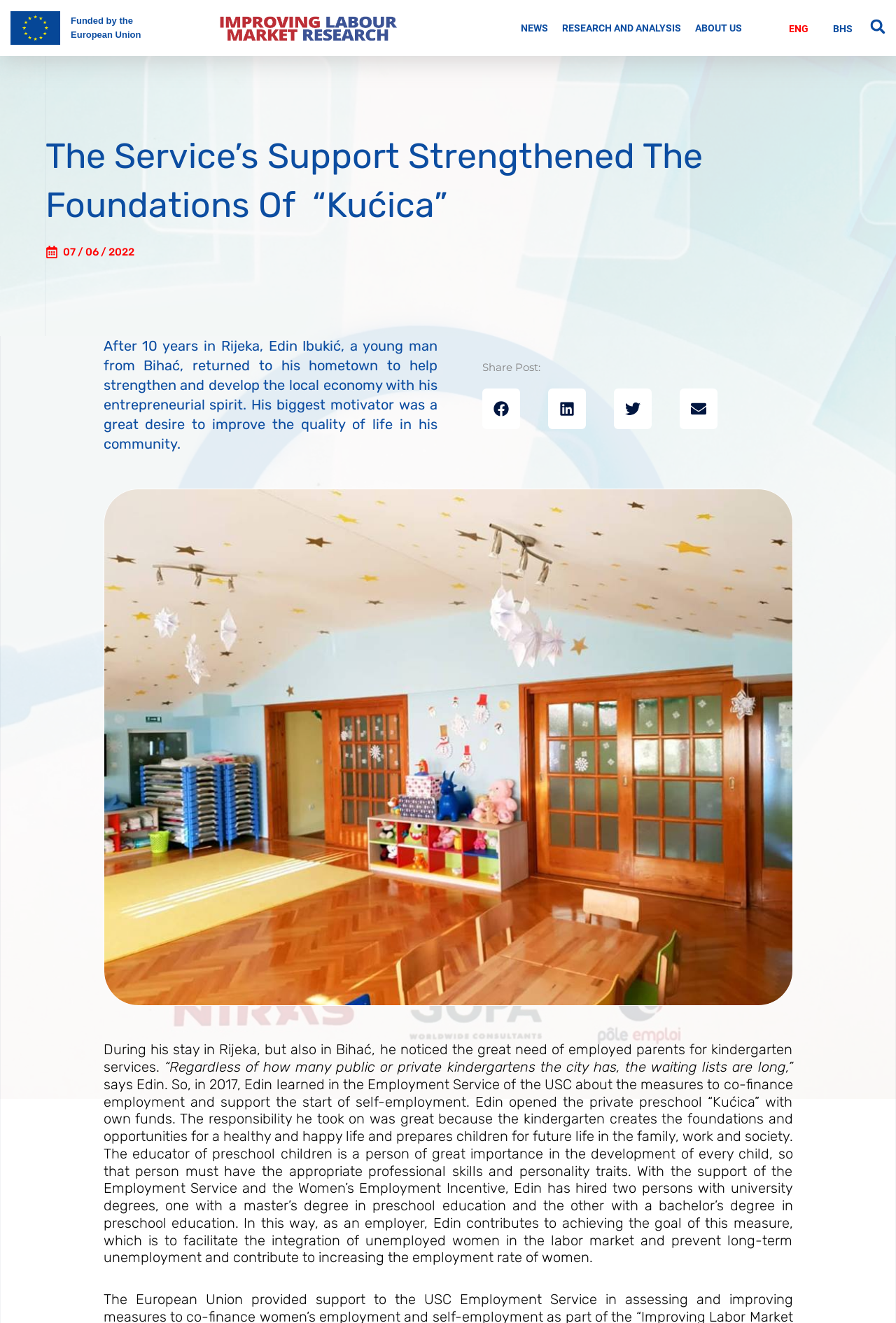What is the goal of the measure supported by the Employment Service?
Please give a detailed and elaborate explanation in response to the question.

According to the webpage, the goal of the measure supported by the Employment Service is to facilitate the integration of unemployed women in the labor market and prevent long-term unemployment, which contributes to increasing the employment rate of women.